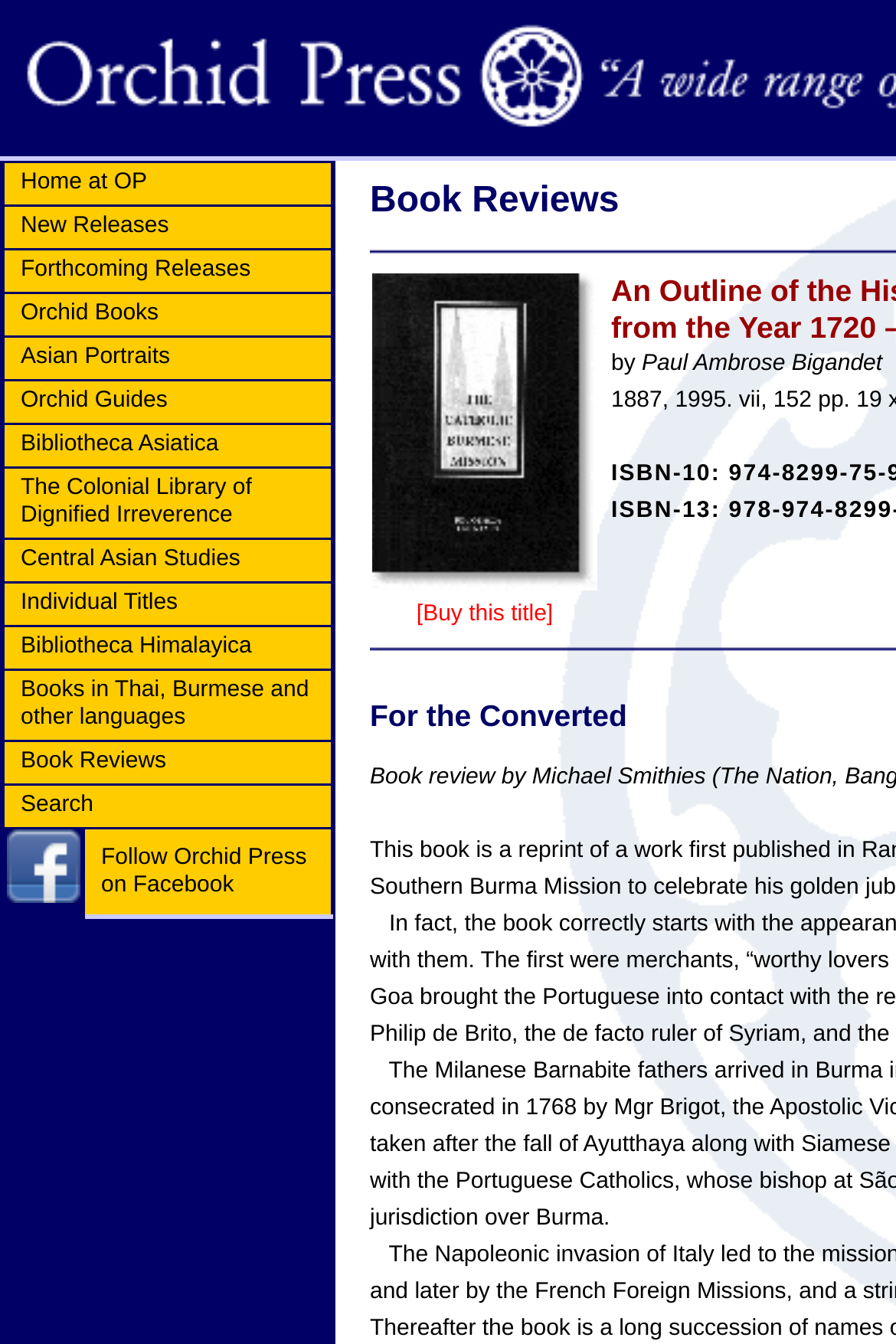Using the description "Central Asian Studies", locate and provide the bounding box of the UI element.

[0.023, 0.407, 0.364, 0.427]